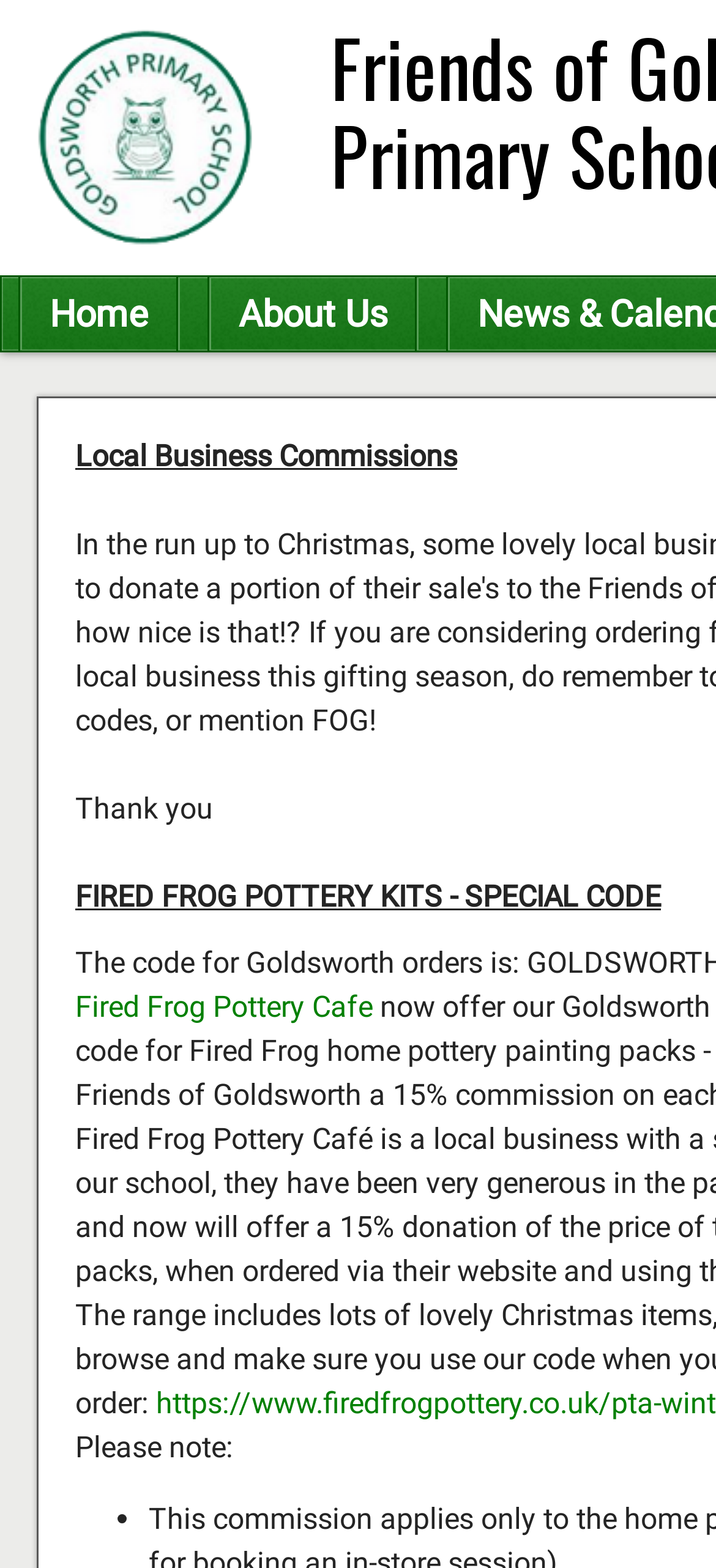Use a single word or phrase to answer the question:
How many list markers are there?

1